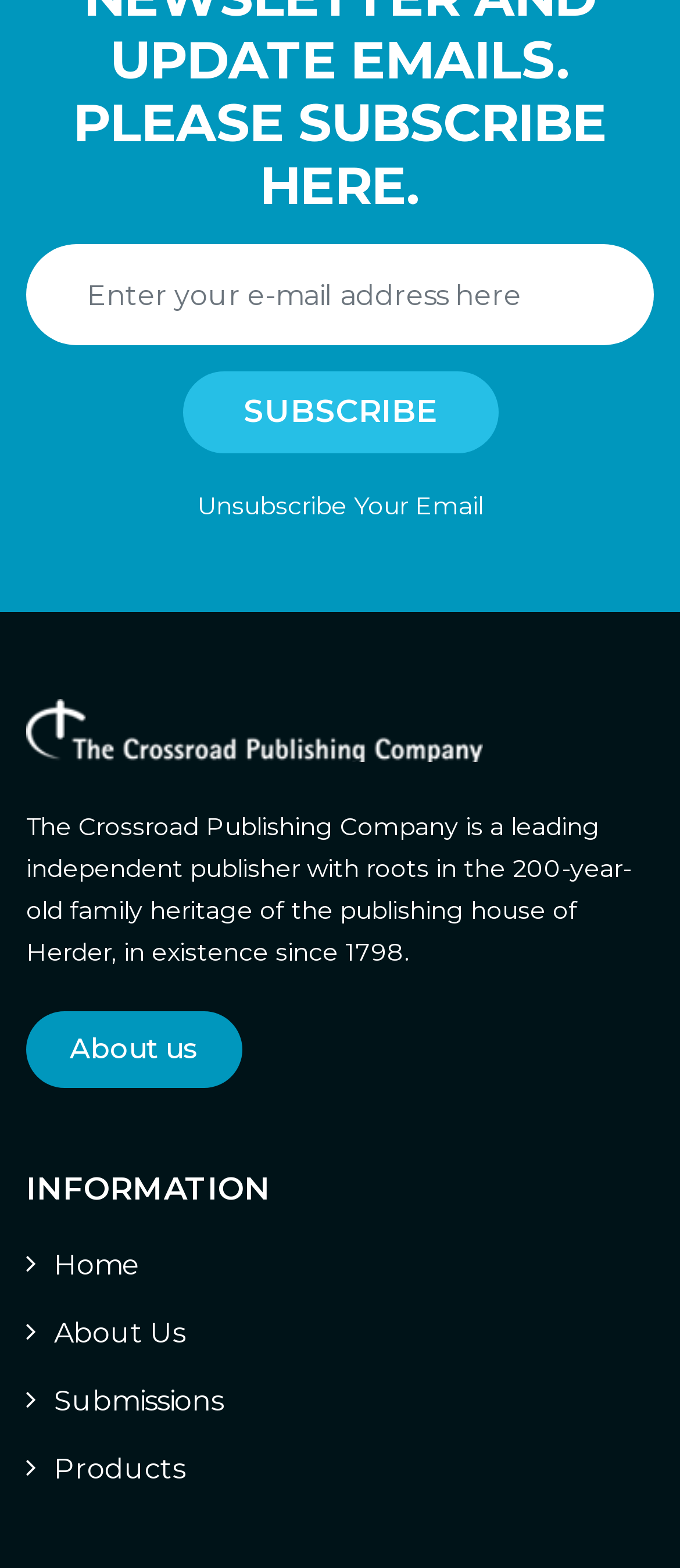Please provide the bounding box coordinates for the element that needs to be clicked to perform the following instruction: "Learn more about the company". The coordinates should be given as four float numbers between 0 and 1, i.e., [left, top, right, bottom].

[0.038, 0.645, 0.356, 0.694]